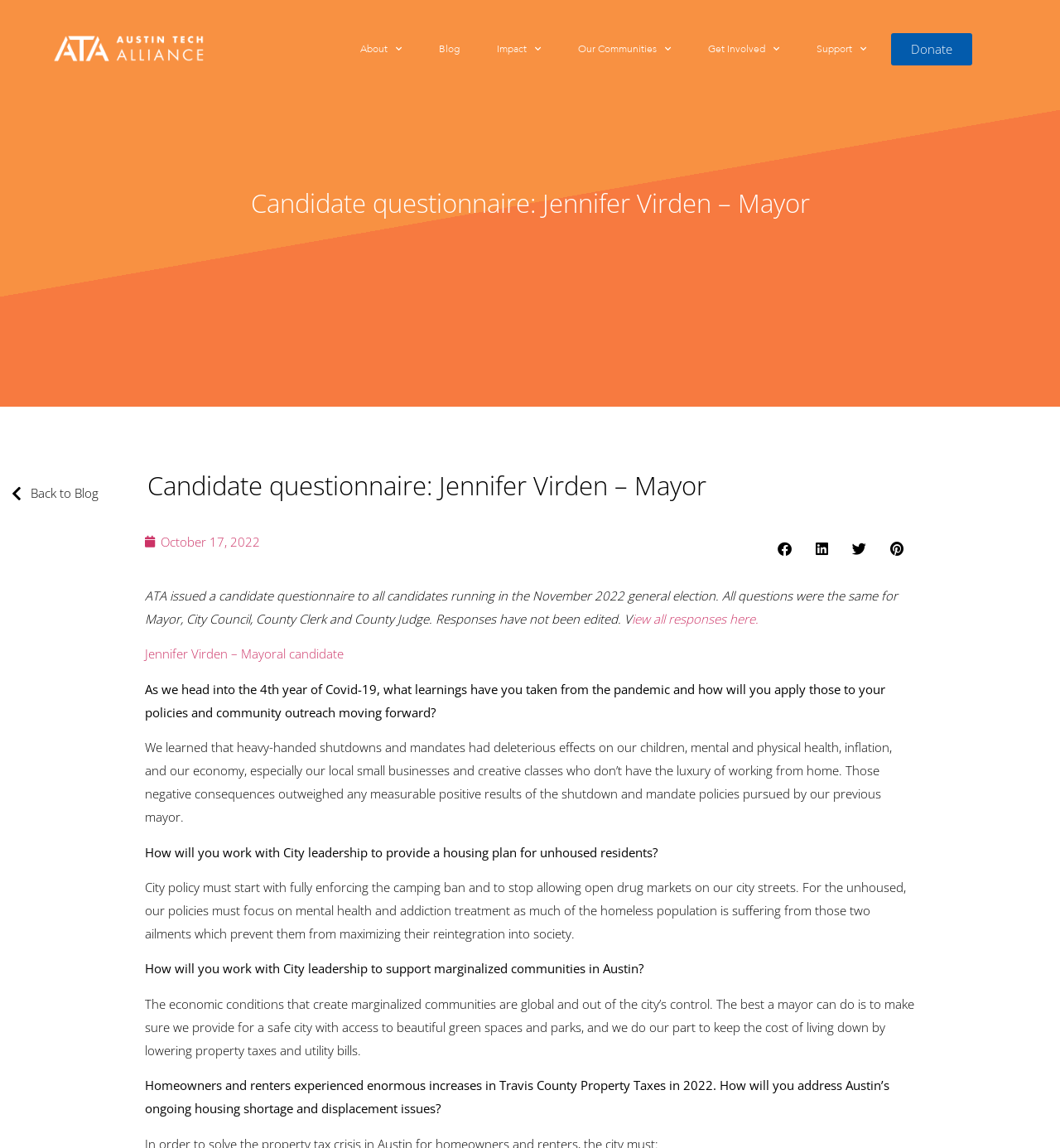What is the name of the mayoral candidate?
Answer with a single word or phrase by referring to the visual content.

Jennifer Virden